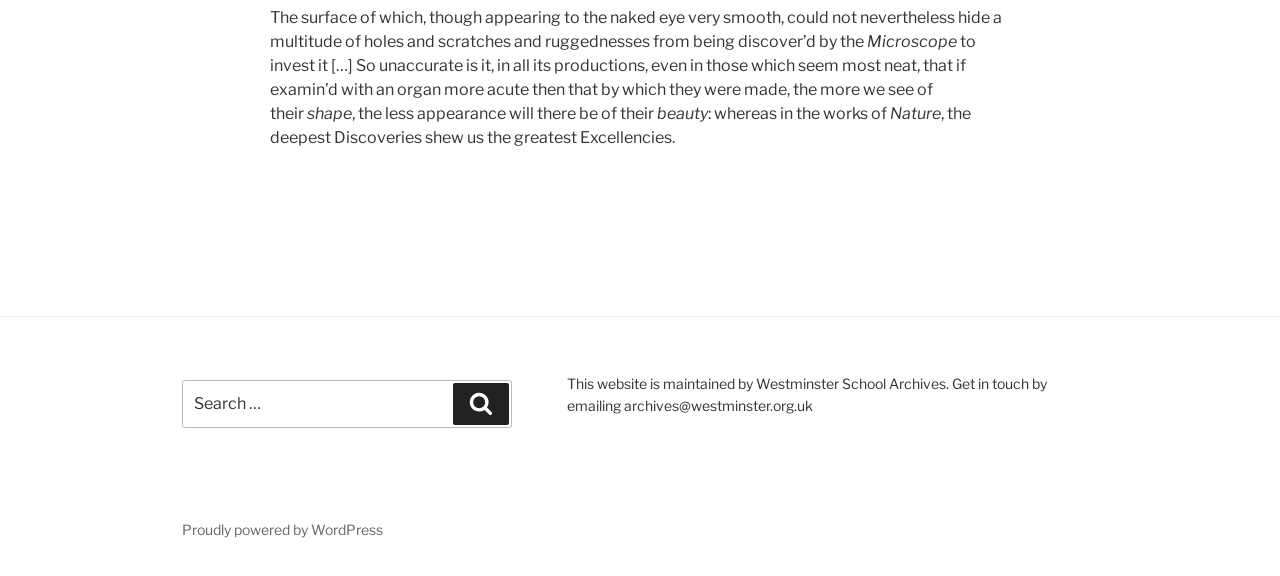Bounding box coordinates are specified in the format (top-left x, top-left y, bottom-right x, bottom-right y). All values are floating point numbers bounded between 0 and 1. Please provide the bounding box coordinate of the region this sentence describes: Proudly powered by WordPress

[0.142, 0.904, 0.299, 0.933]